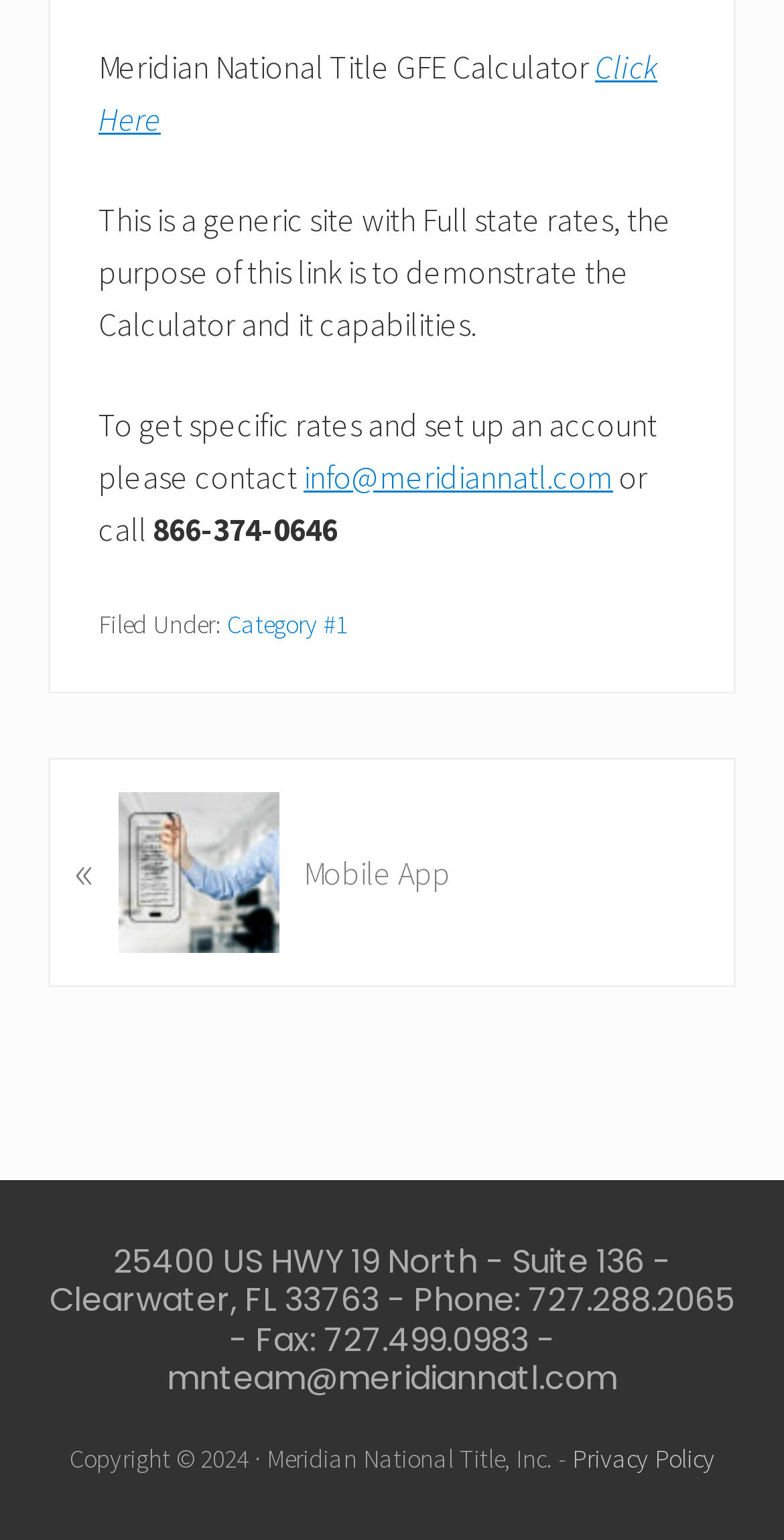Give a short answer to this question using one word or a phrase:
What is the phone number to contact for specific rates?

866-374-0646